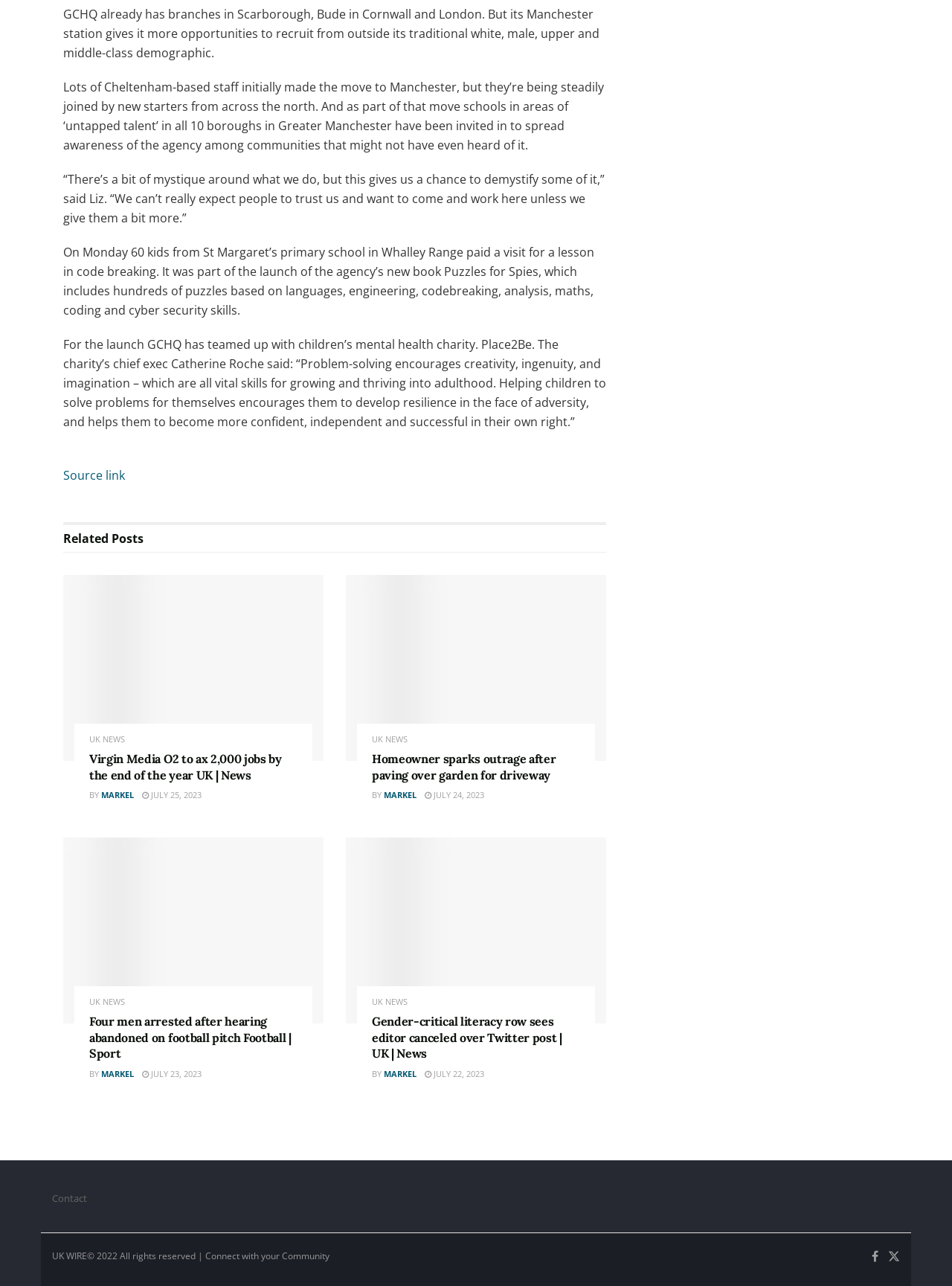Examine the screenshot and answer the question in as much detail as possible: How many links are there in the 'Related Posts' section?

I looked at the 'Related Posts' section and counted the number of link elements, which are [985], [989], and [993]. There are 3 links in total.